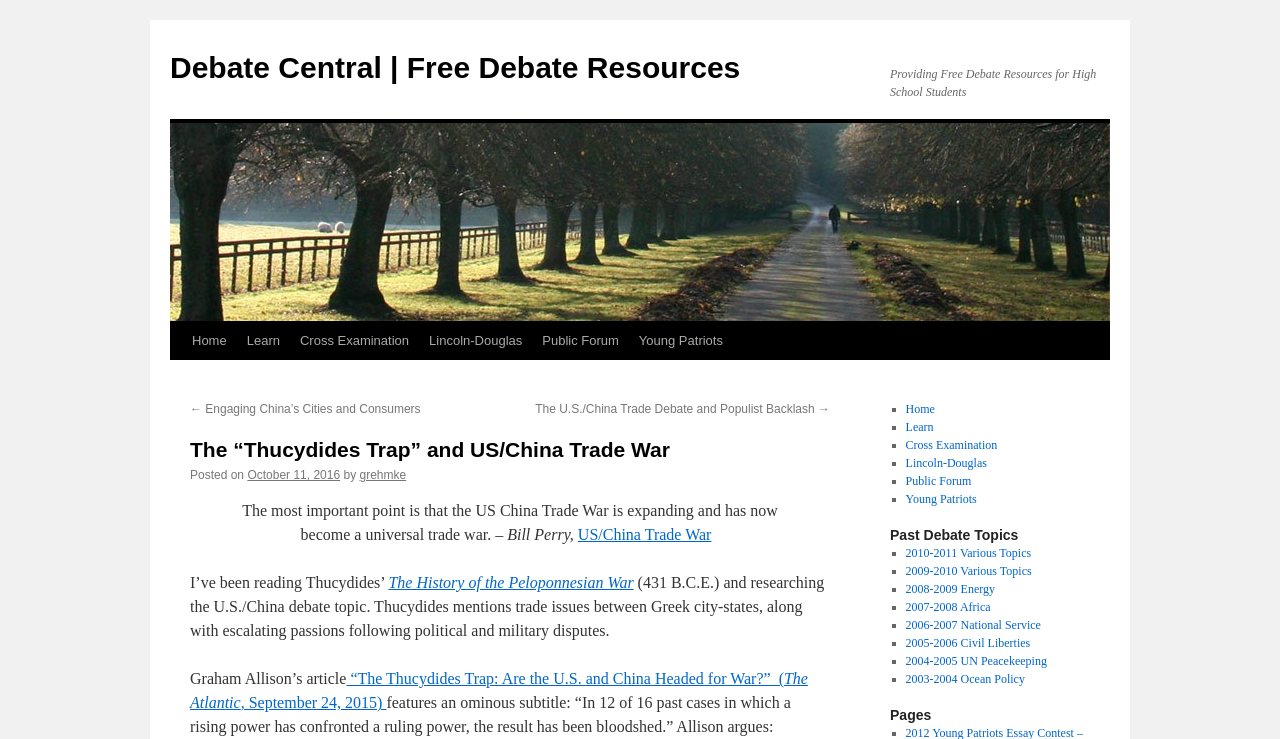What is the name of the website?
Using the information presented in the image, please offer a detailed response to the question.

The website's name is obtained from the link 'Debate Central | Free Debate Resources' at the top of the webpage, which suggests that it is the title of the website.